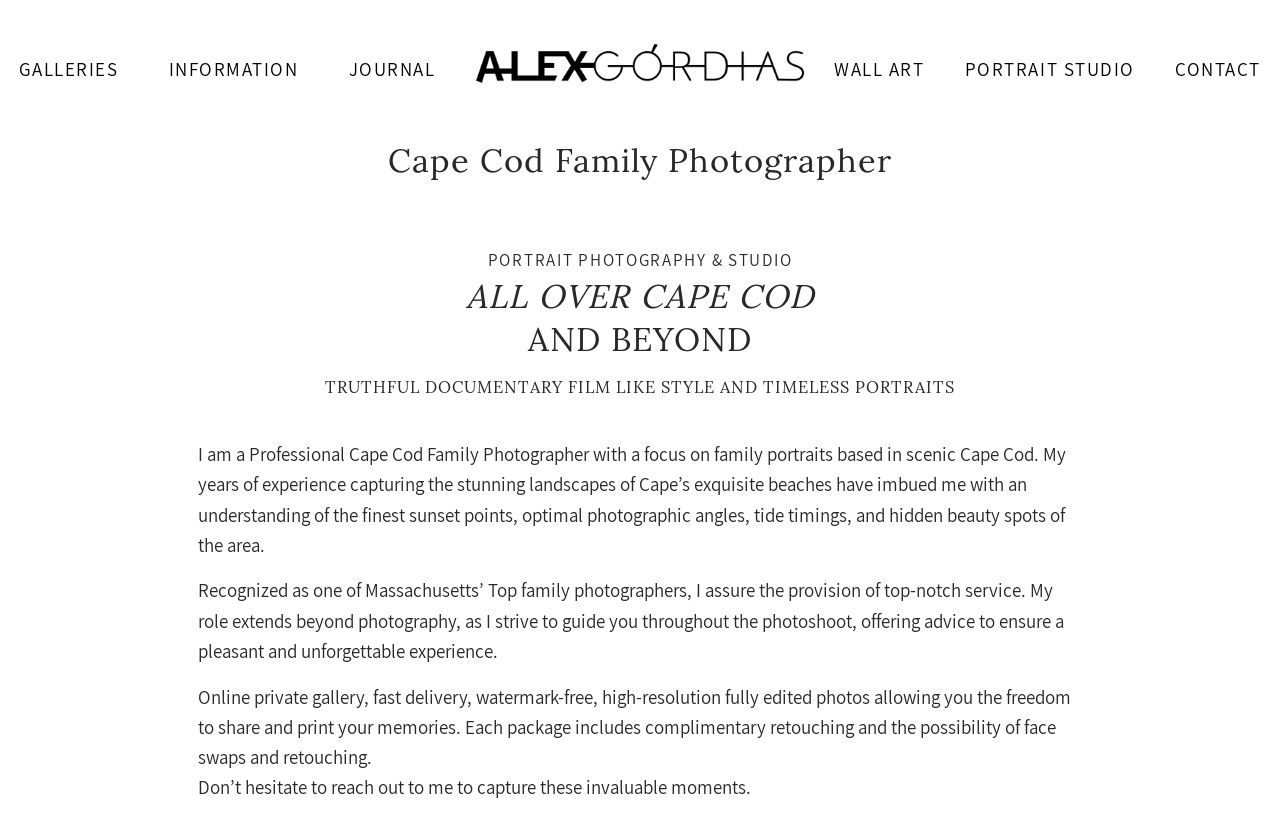Determine the bounding box coordinates of the section to be clicked to follow the instruction: "Contact Alex Gordias". The coordinates should be given as four float numbers between 0 and 1, formatted as [left, top, right, bottom].

[0.923, 0.27, 0.979, 0.301]